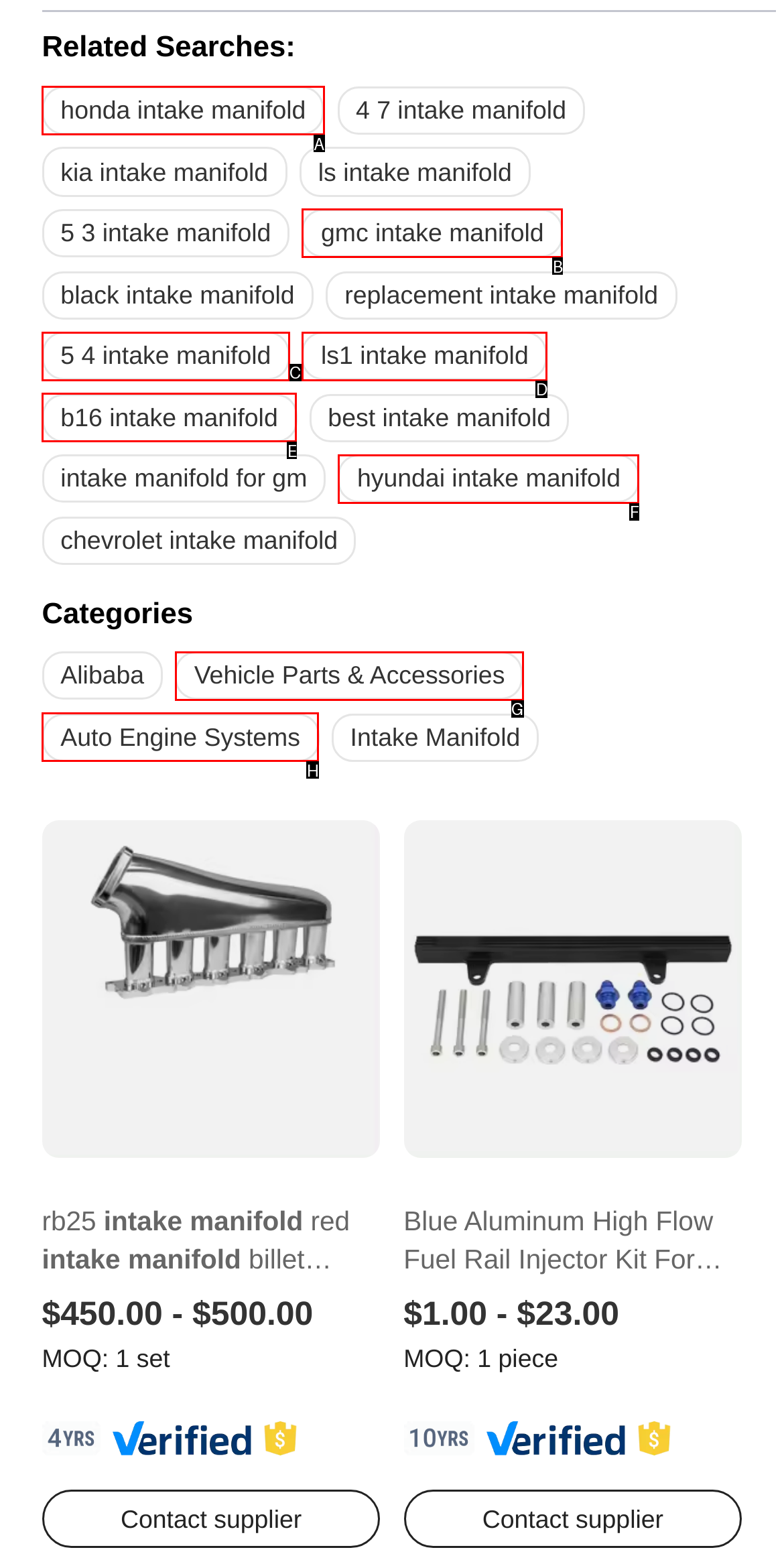Identify the letter that best matches this UI element description: Vehicle Parts & Accessories
Answer with the letter from the given options.

G